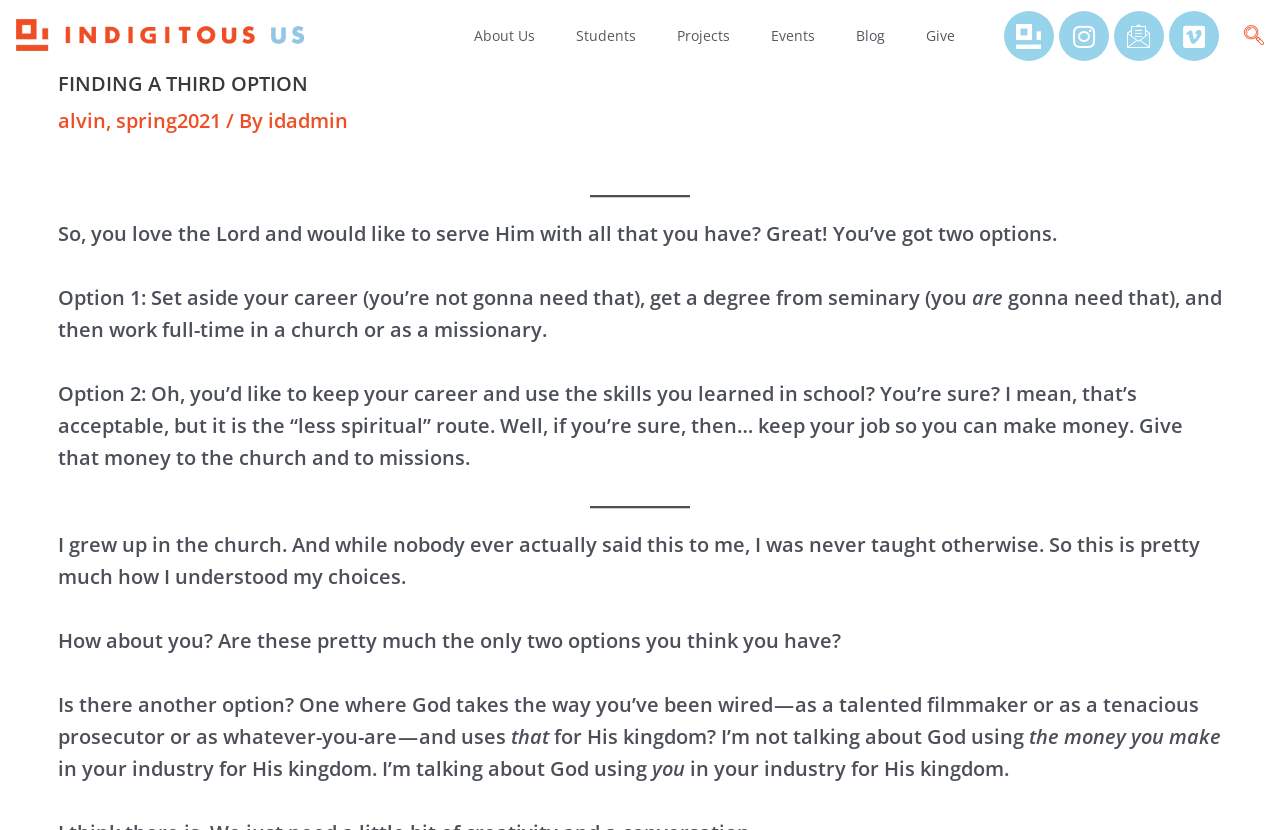Bounding box coordinates are specified in the format (top-left x, top-left y, bottom-right x, bottom-right y). All values are floating point numbers bounded between 0 and 1. Please provide the bounding box coordinate of the region this sentence describes: alvin

[0.045, 0.129, 0.083, 0.162]